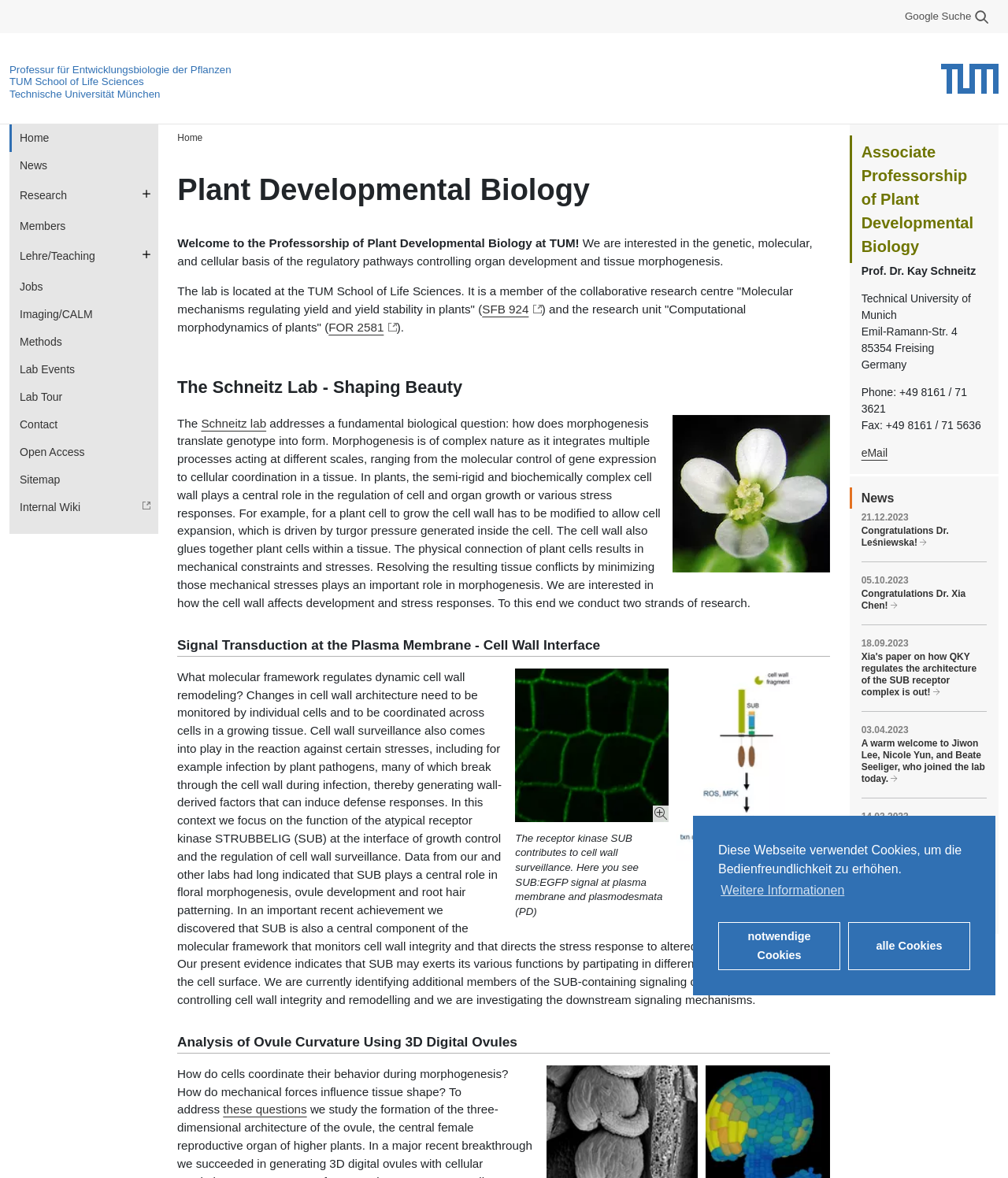Identify and extract the main heading from the webpage.

Plant Developmental Biology